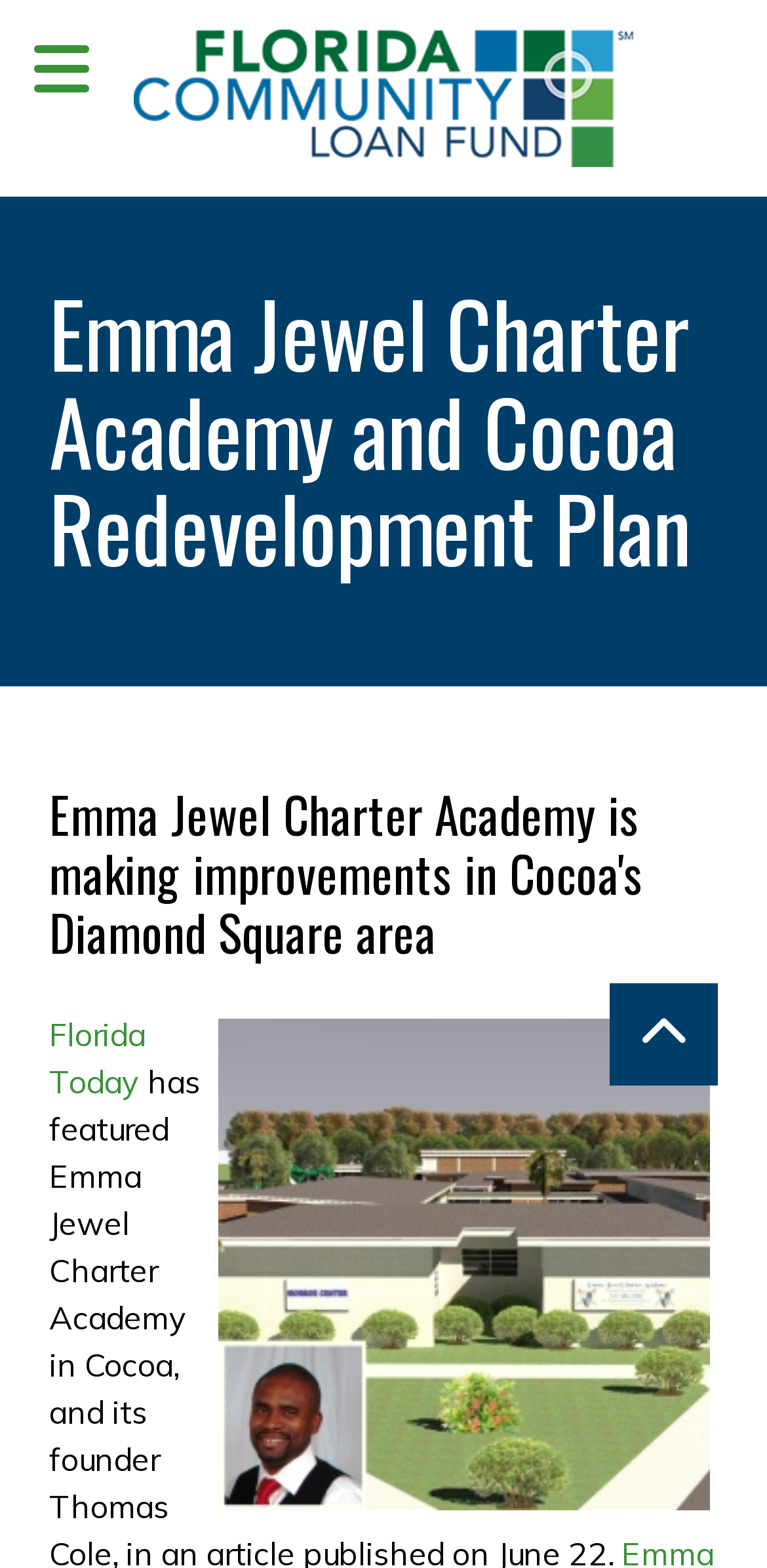How many headings are on the webpage?
Refer to the image and respond with a one-word or short-phrase answer.

2